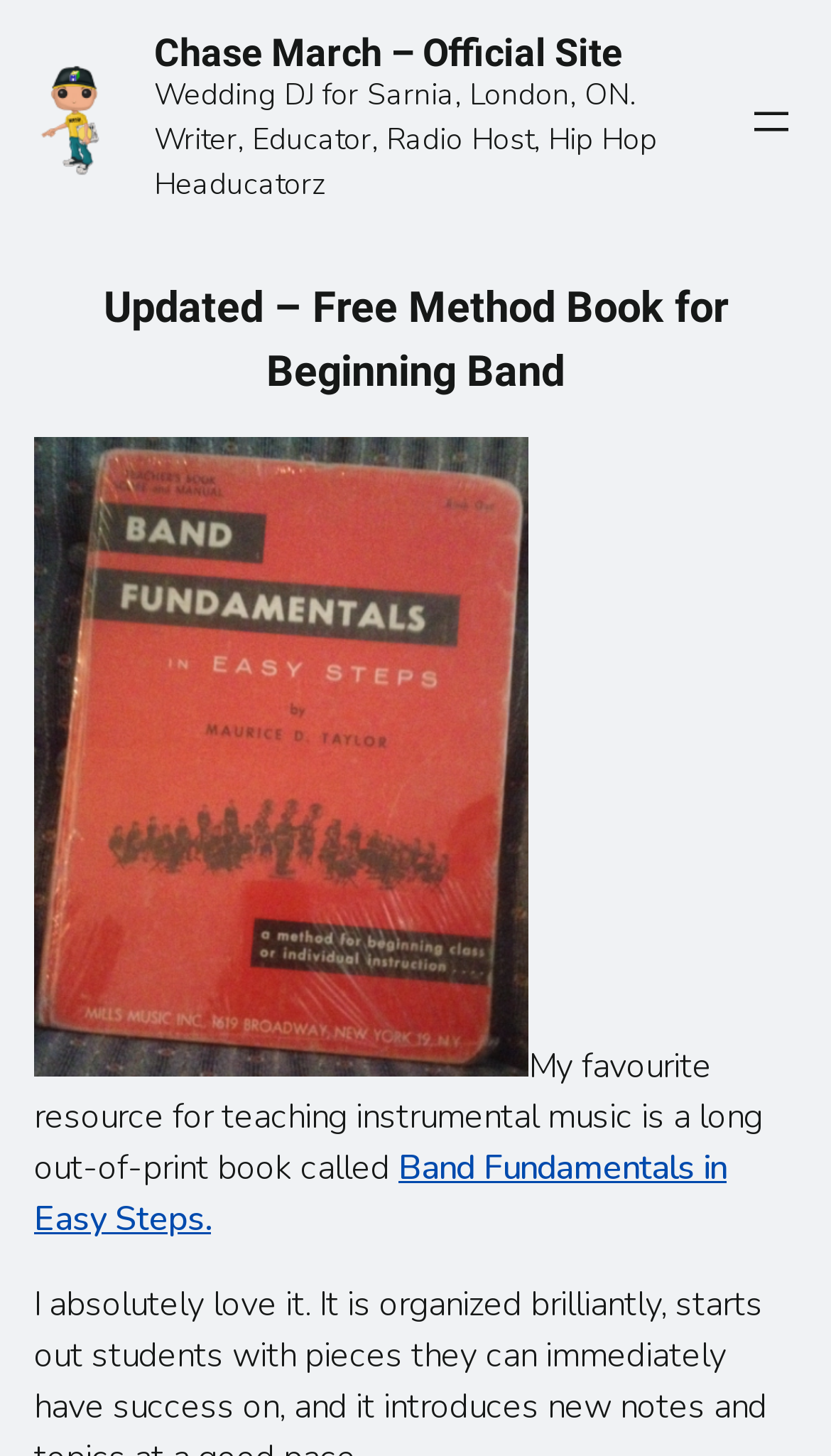How many links are there in the main content section?
Based on the image, answer the question with as much detail as possible.

I counted the number of link elements in the main content section and found three links: 'Chase March – Official Site', 'Band Fundamentals in Easy Steps: Conductor Guide', and 'Band Fundamentals in Easy Steps.'.